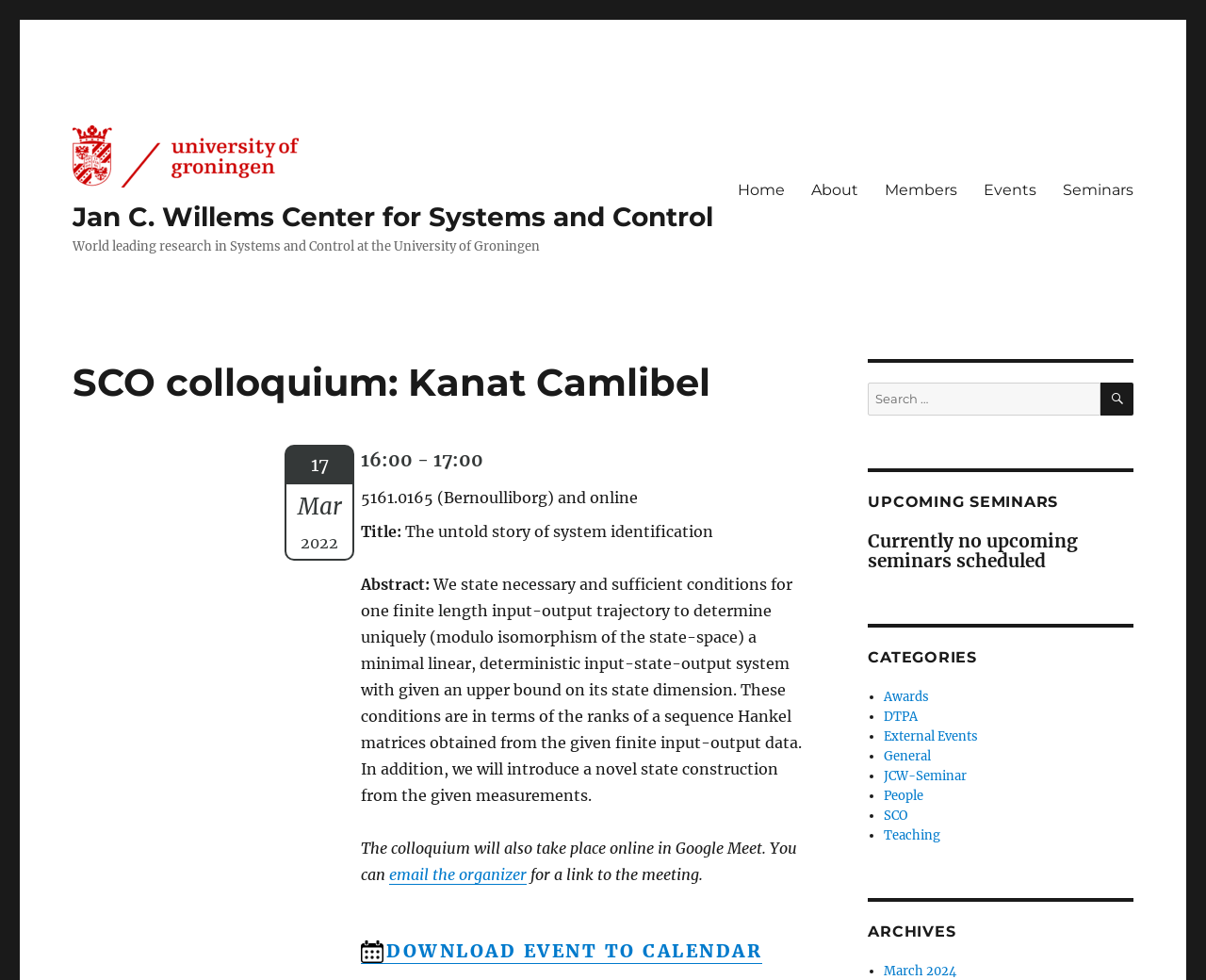Kindly determine the bounding box coordinates for the clickable area to achieve the given instruction: "Click the link to Jan C. Willems Center for Systems and Control".

[0.06, 0.128, 0.592, 0.191]